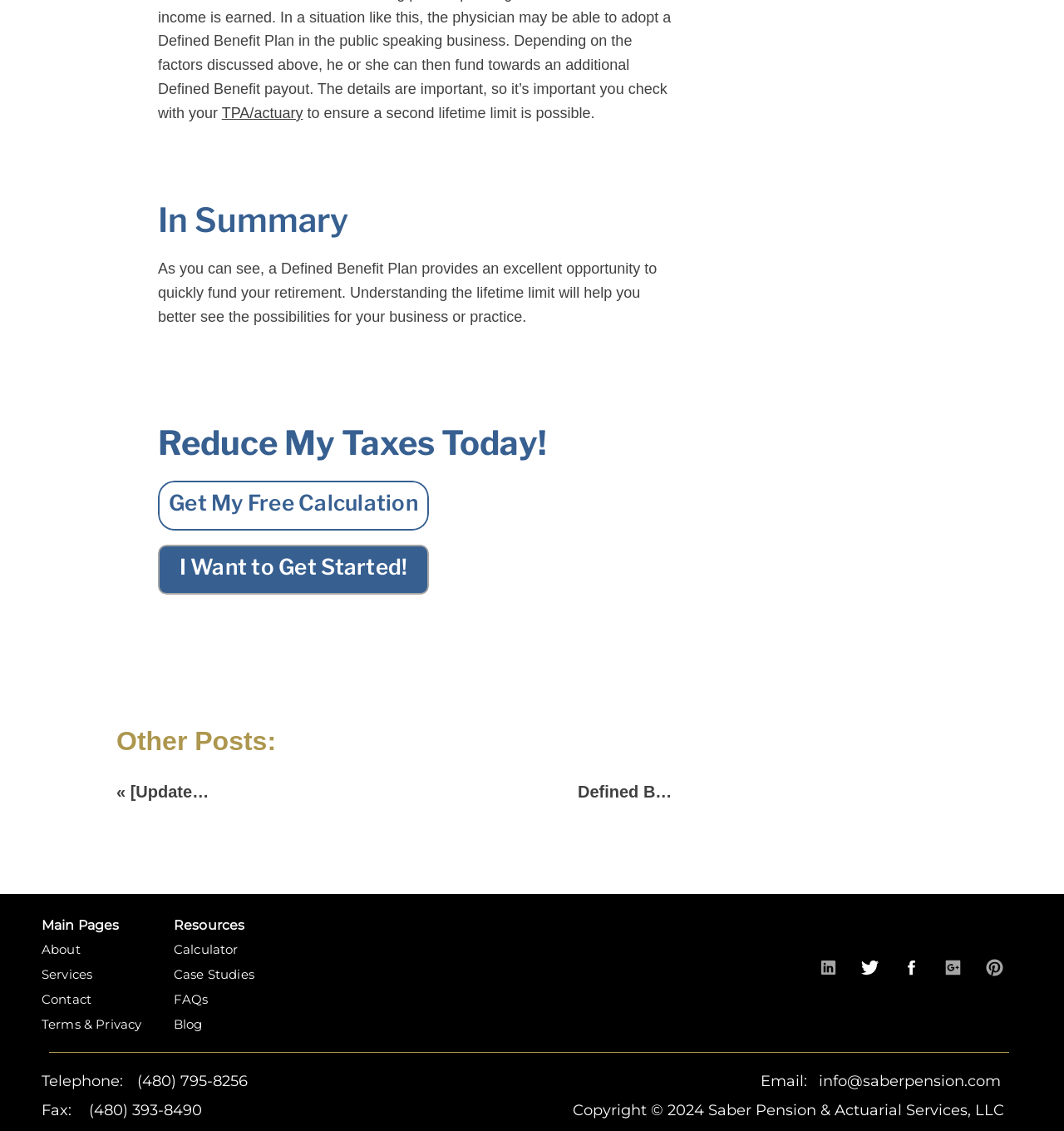Locate the bounding box coordinates of the clickable area needed to fulfill the instruction: "Click on the 'TENNIS BRAND SPONSORSHIPS AMONG THE TOP 200 RANKINGS' link".

None